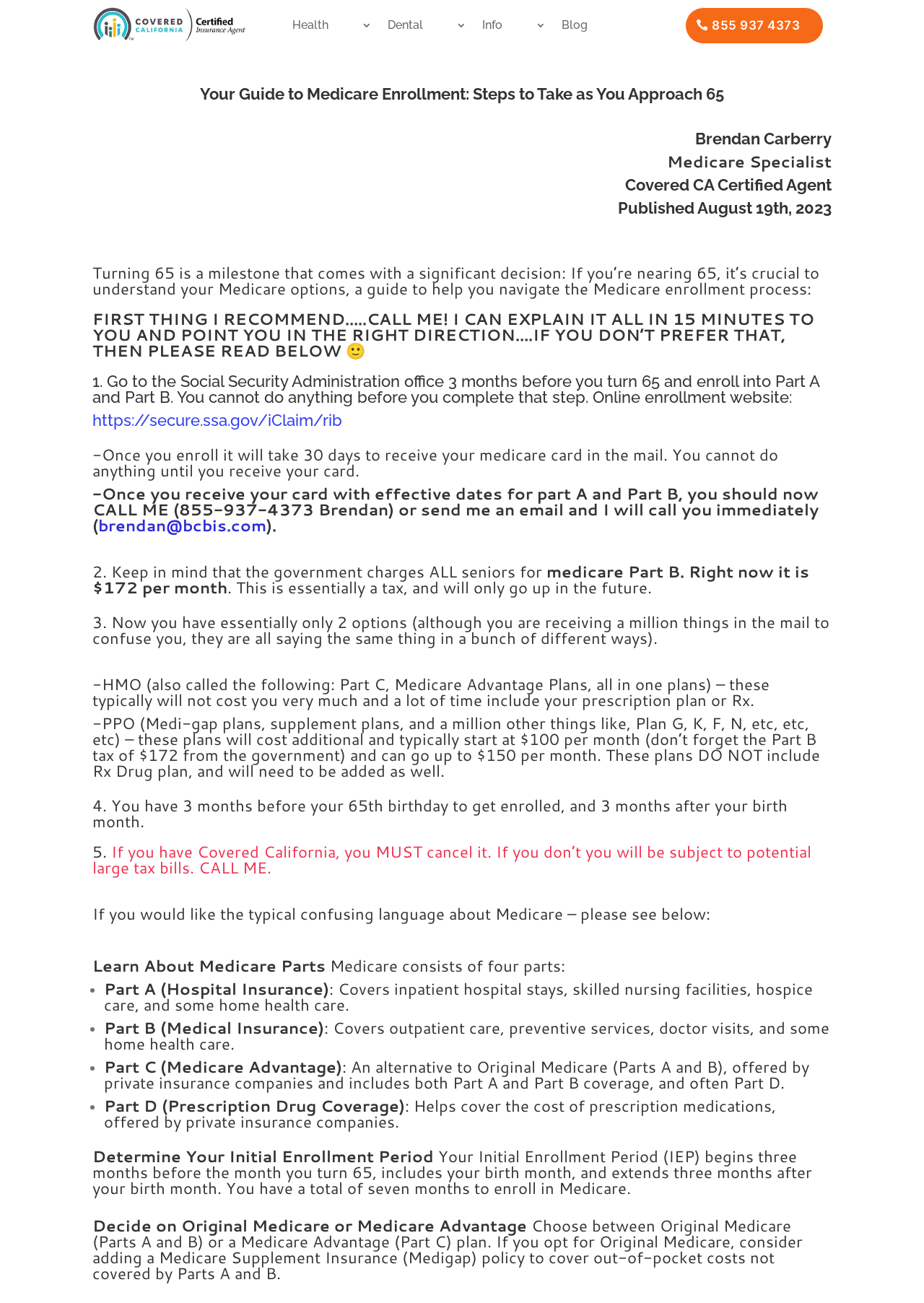How long does it take to receive a Medicare card after enrolling?
Refer to the image and provide a concise answer in one word or phrase.

30 days